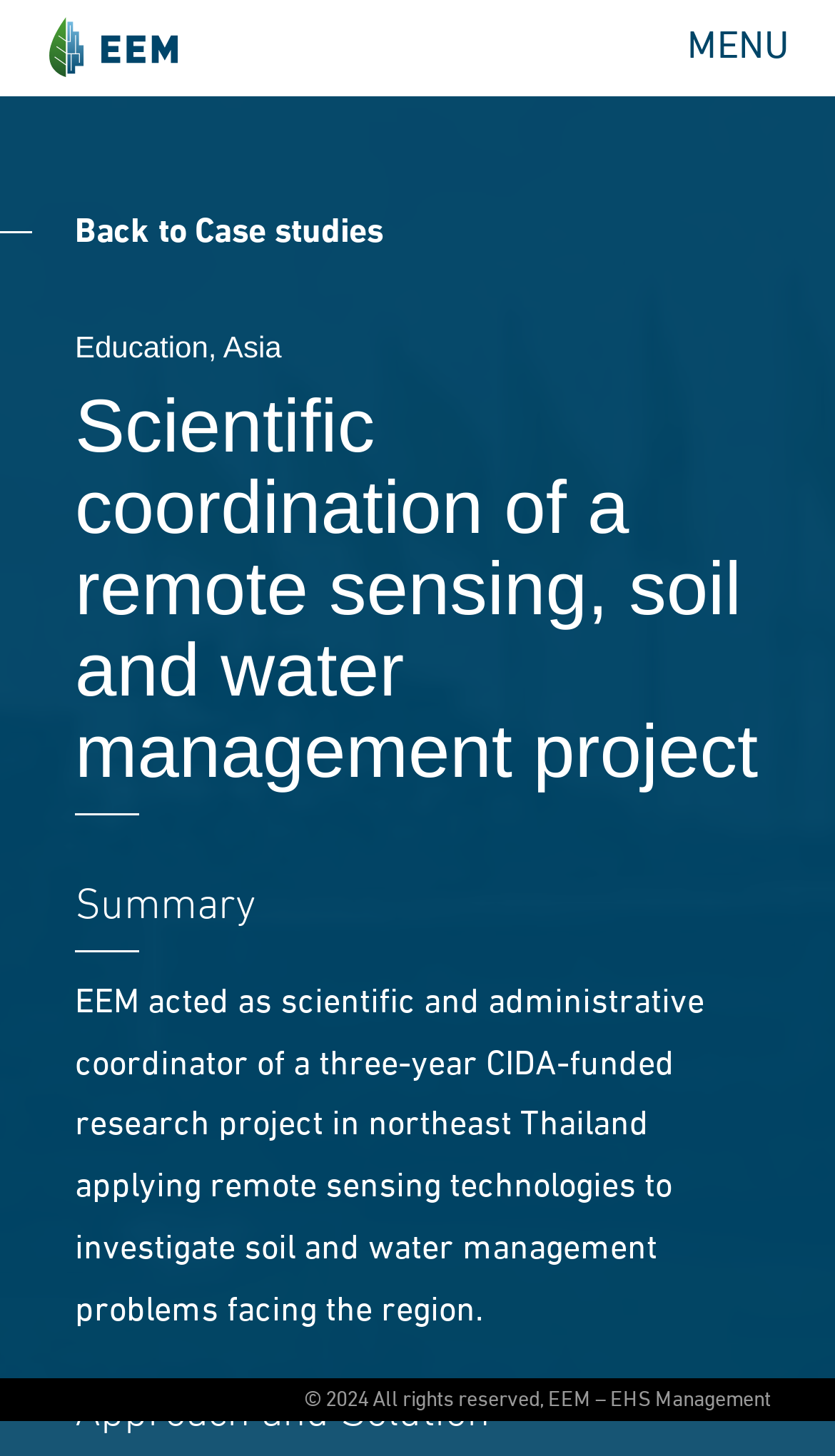Give a one-word or short-phrase answer to the following question: 
What is the region where the research project was conducted?

Northeast Thailand